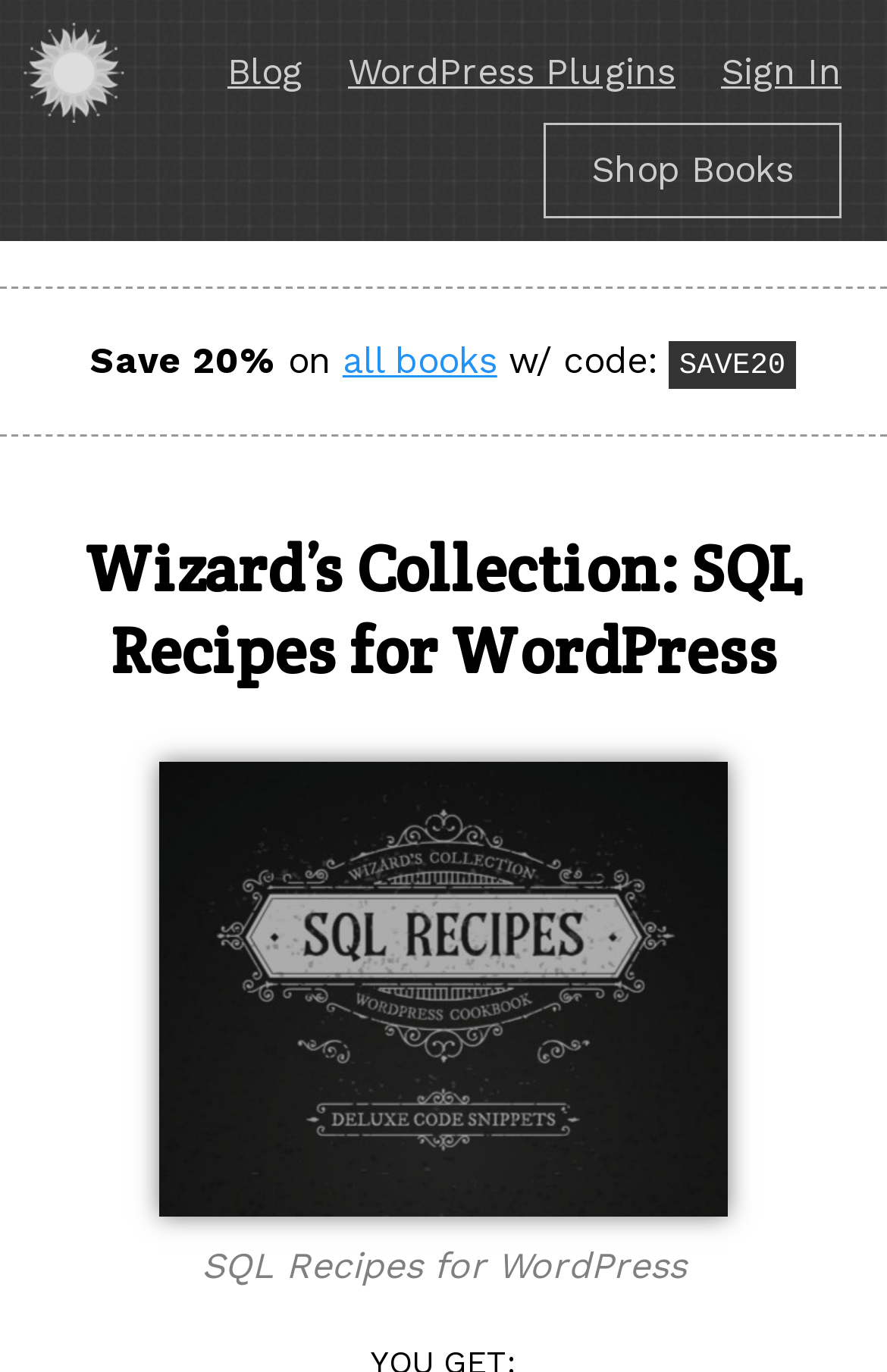Locate the bounding box of the UI element described in the following text: "Blog".

[0.256, 0.036, 0.341, 0.068]